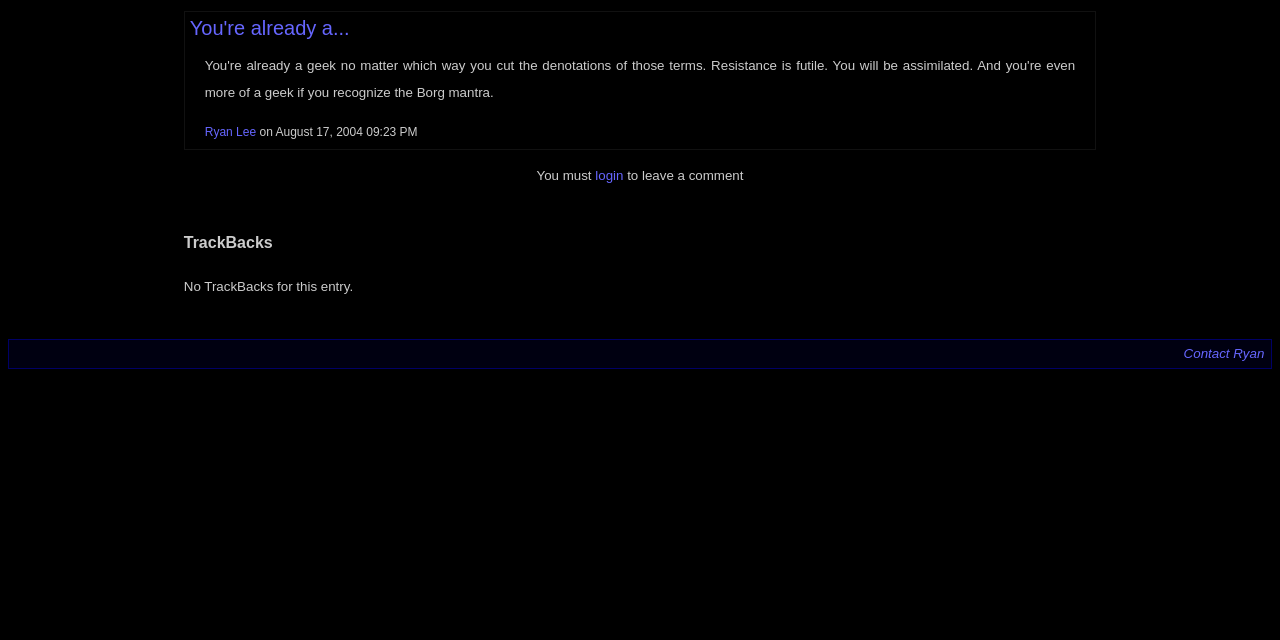Locate the bounding box of the UI element described in the following text: "Ryan Lee".

[0.16, 0.195, 0.2, 0.217]